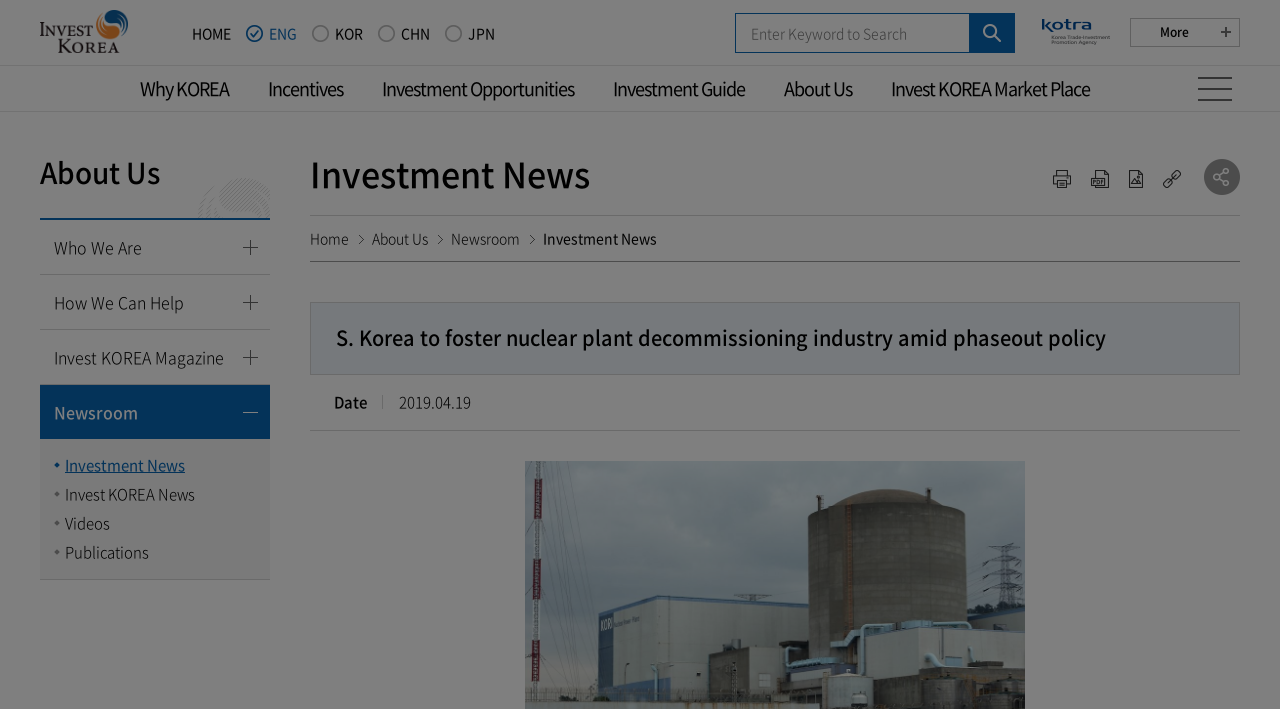How many buttons are available in the article?
Examine the image closely and answer the question with as much detail as possible.

The buttons are located at the bottom of the article, and there are five buttons: print, pdf Download, img Download, URL 복사, and SNS layer popup.